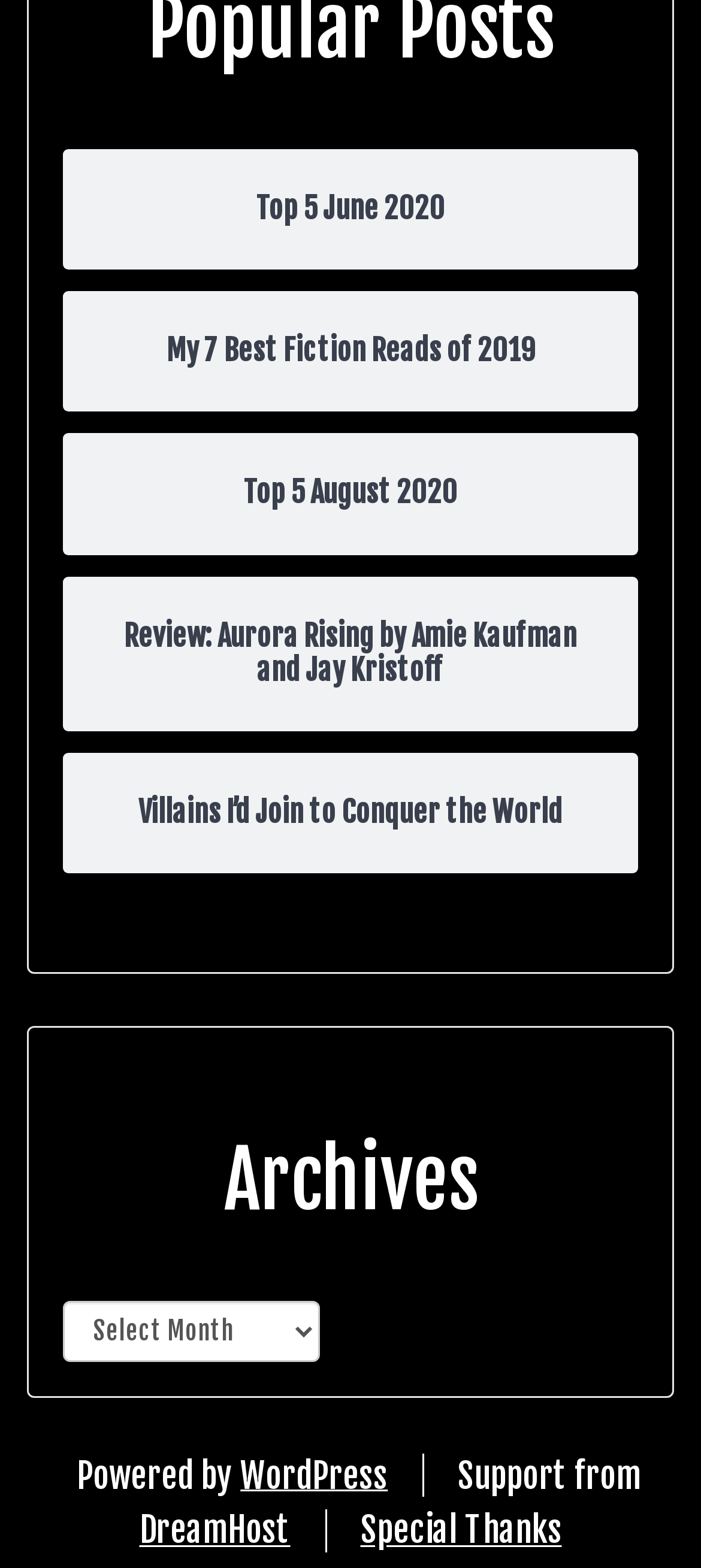Please answer the following question using a single word or phrase: 
How many links are above the 'Archives' heading?

5